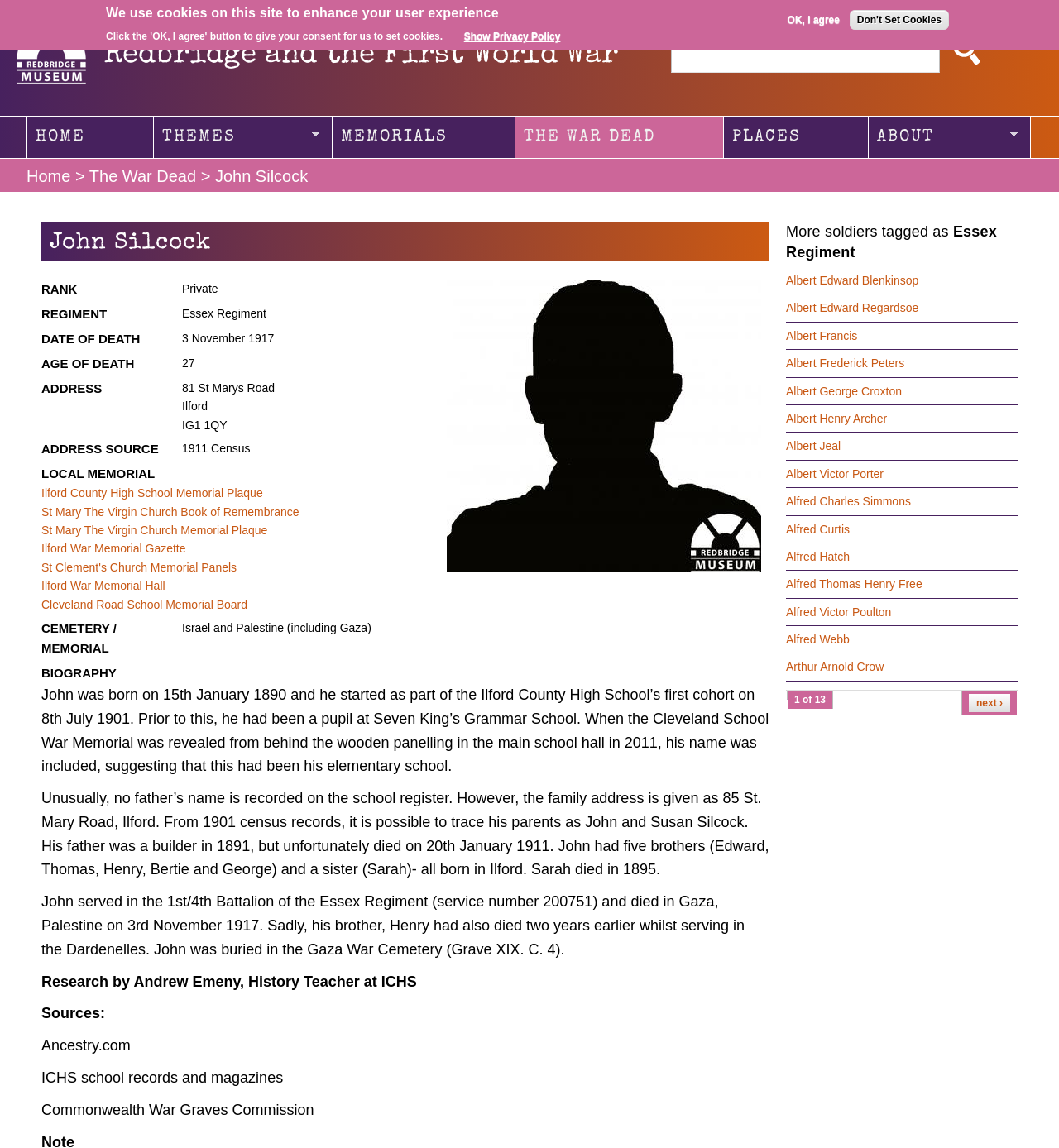Where is John Silcock buried?
From the screenshot, provide a brief answer in one word or phrase.

Gaza War Cemetery